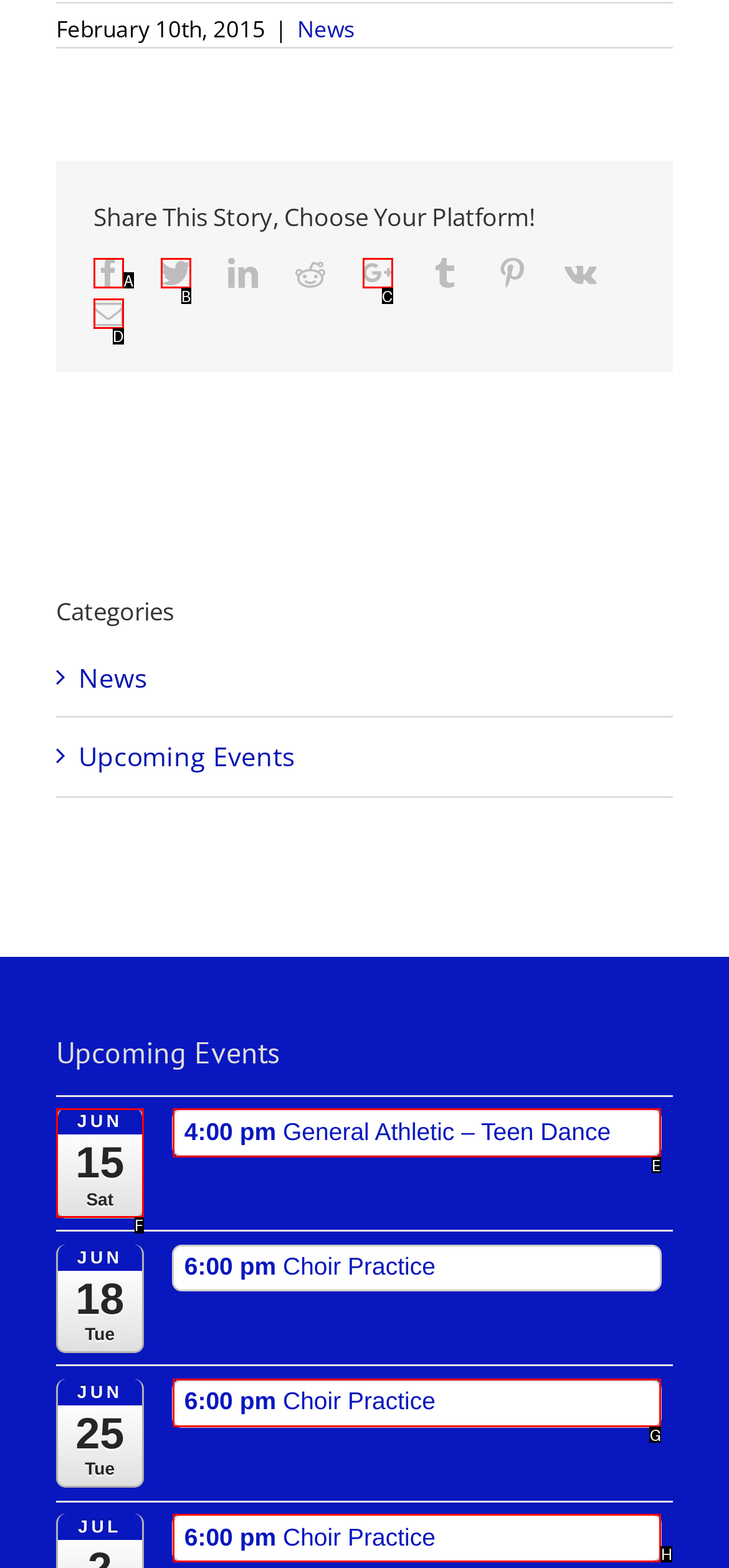Which lettered option should be clicked to perform the following task: Read more about General Athletic – Teen Dance
Respond with the letter of the appropriate option.

E